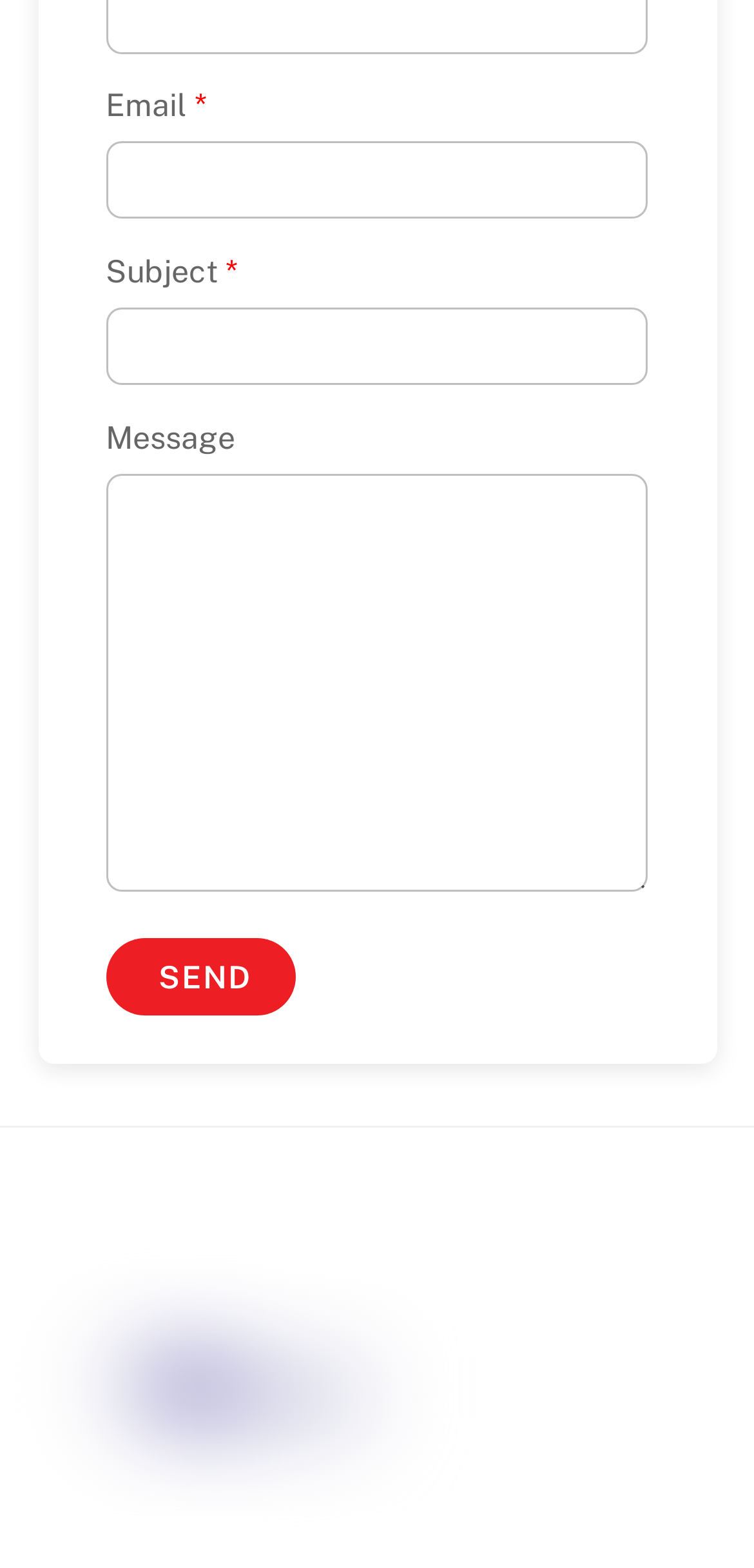Answer the question below with a single word or a brief phrase: 
How many text fields are required?

Two